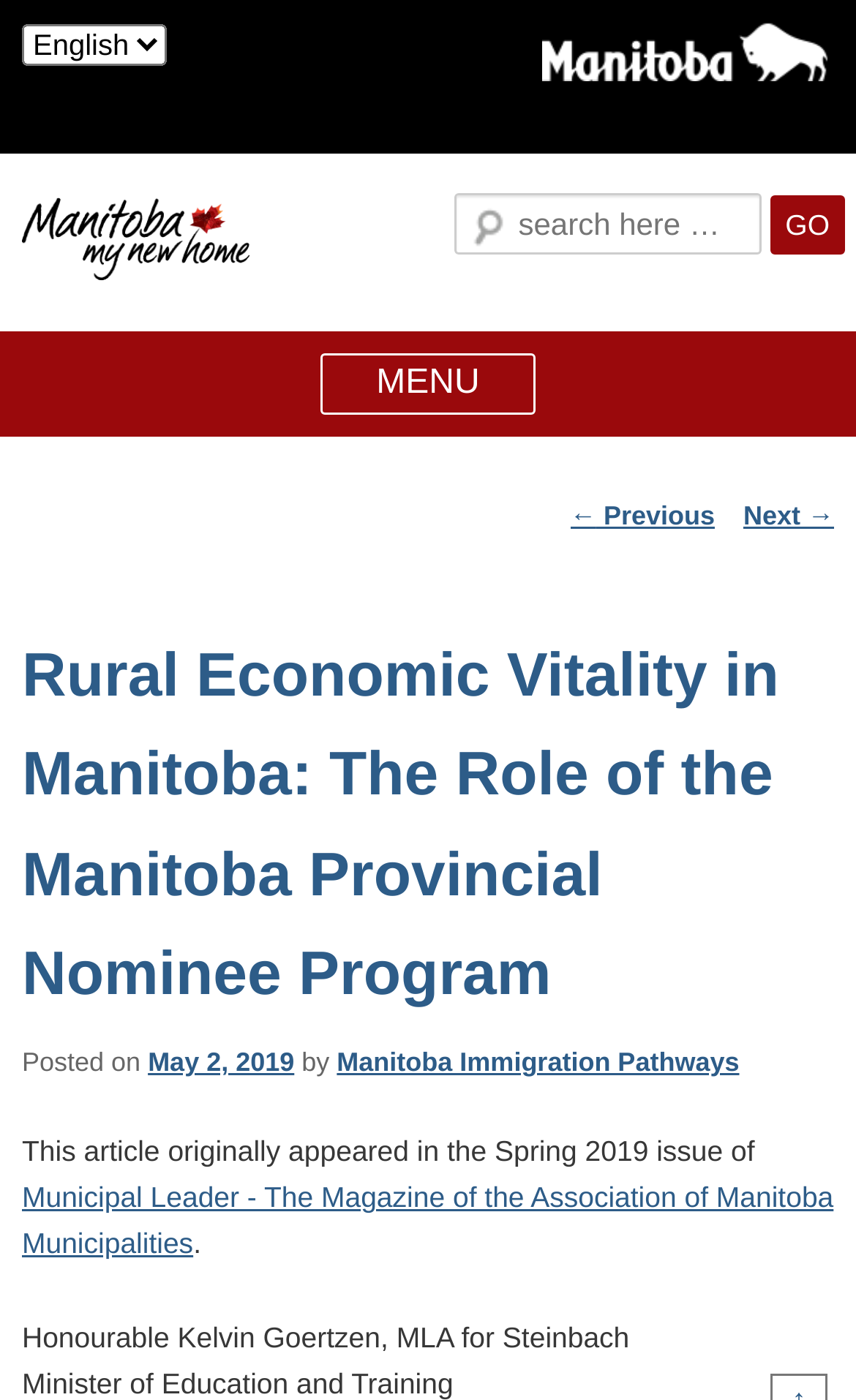Who is the author of the article?
Examine the screenshot and reply with a single word or phrase.

Manitoba Immigration Pathways